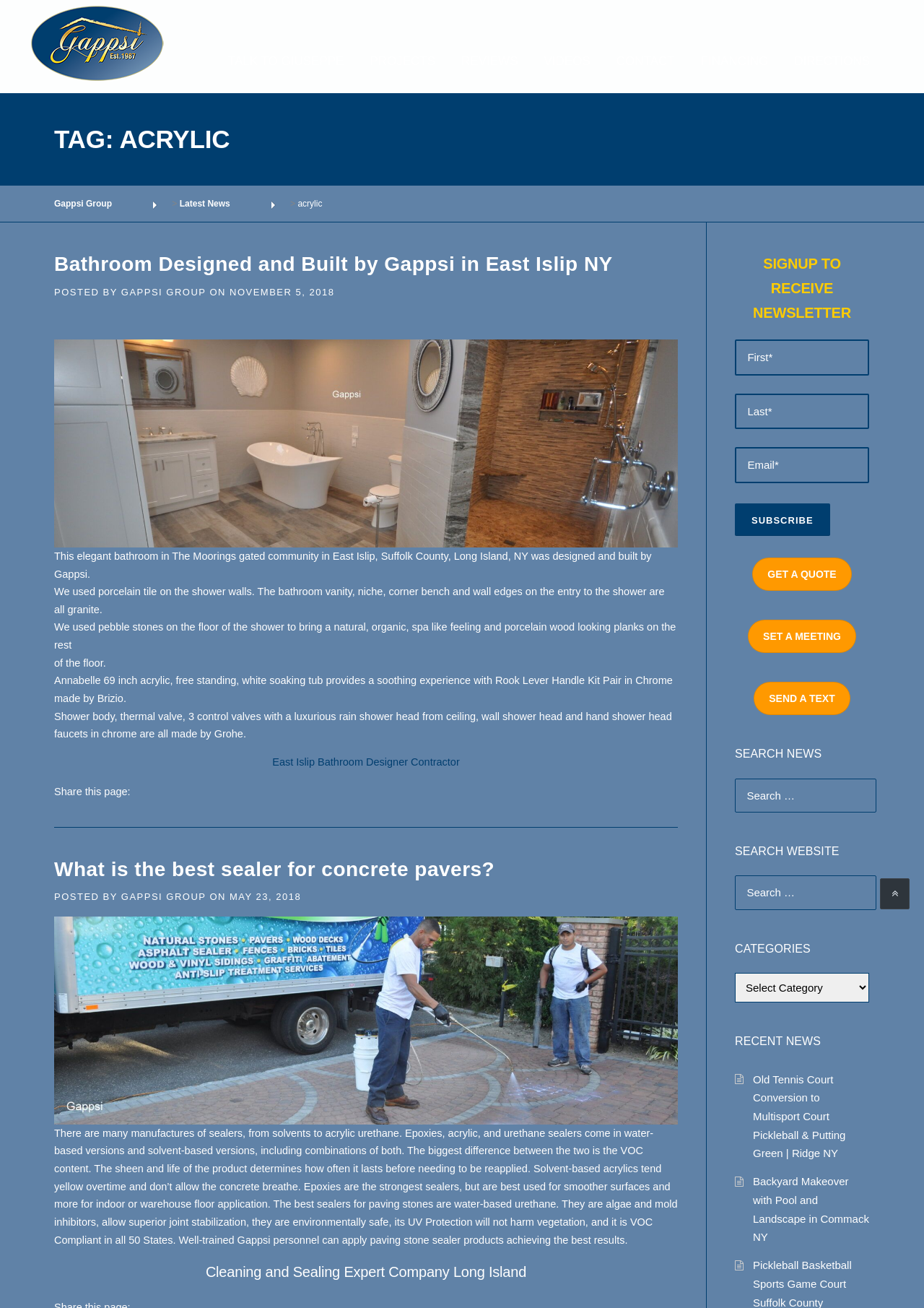Respond with a single word or phrase to the following question:
How many links are in the top navigation menu?

7